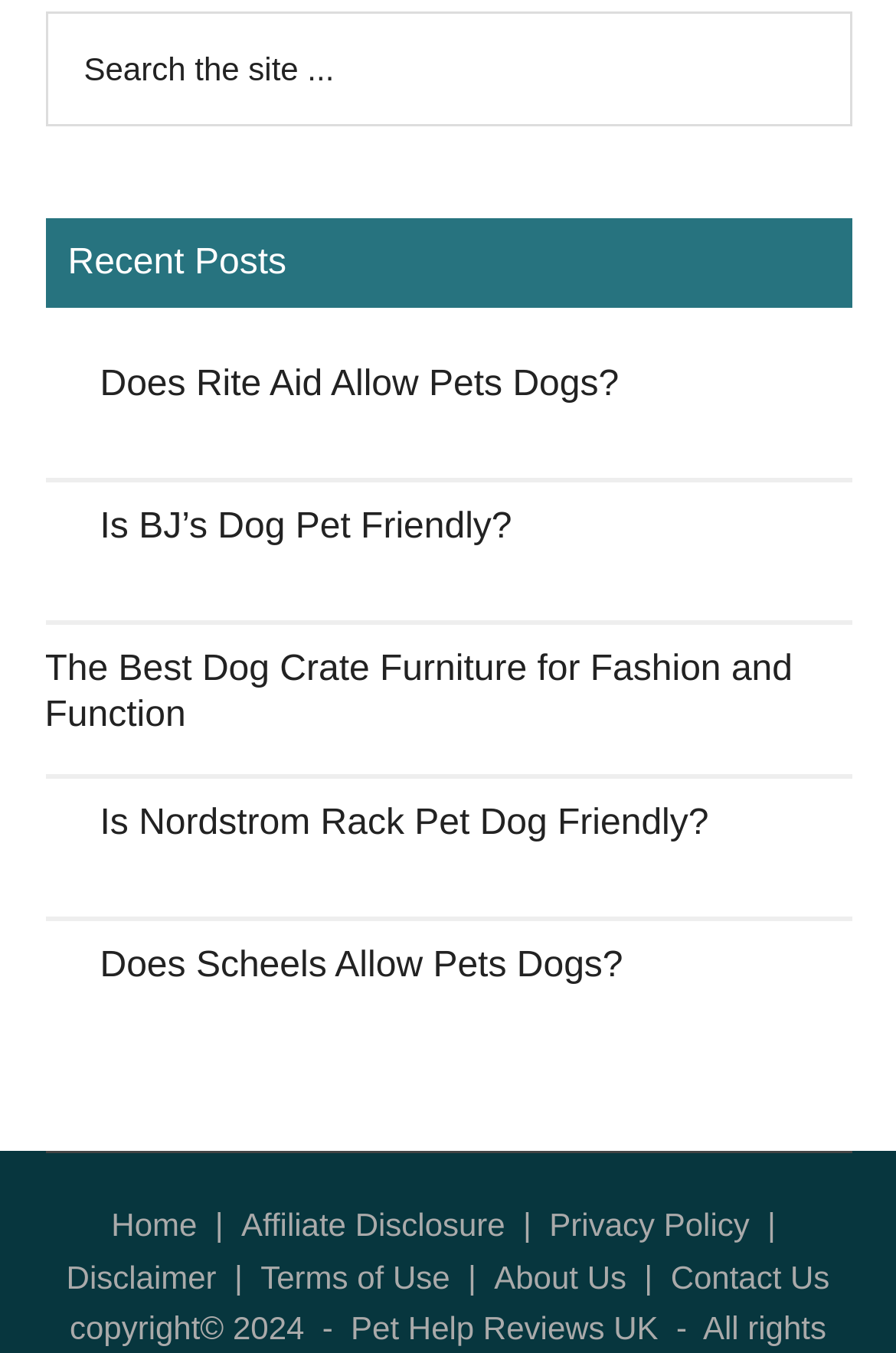What is the topic of the articles on the webpage?
Using the screenshot, give a one-word or short phrase answer.

Pets and dogs